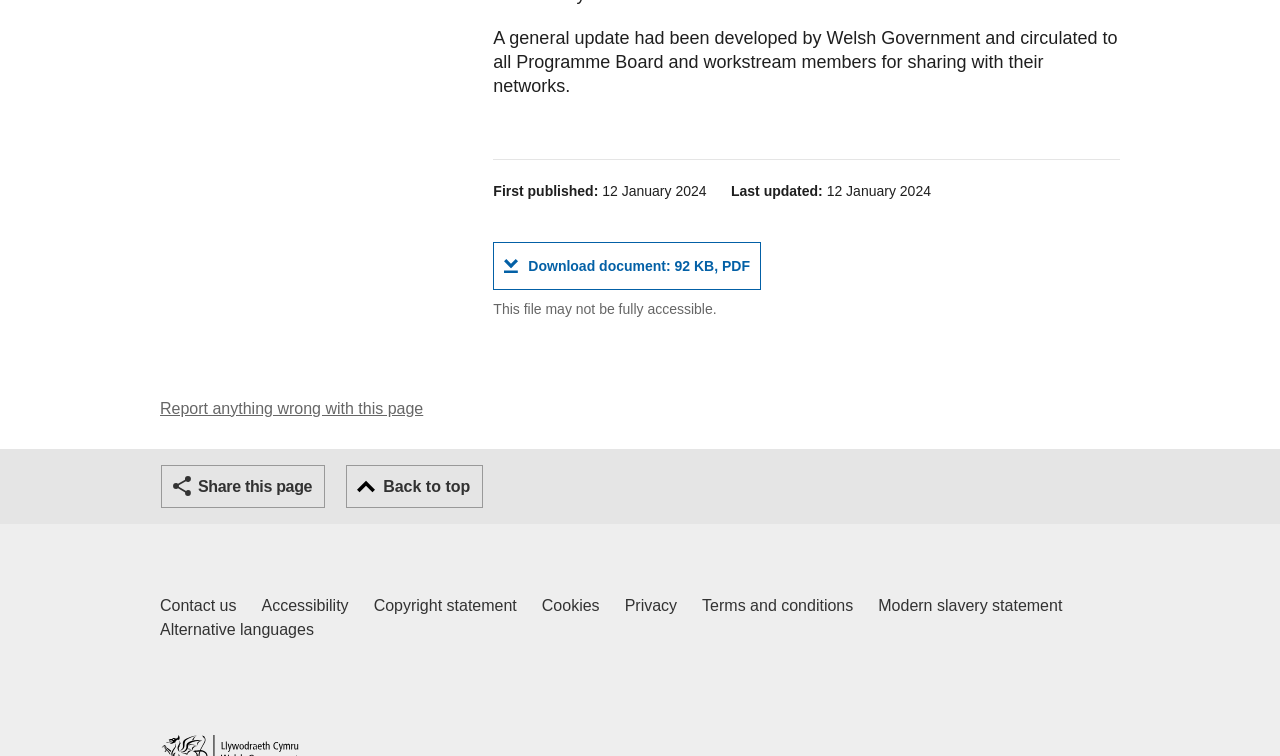Please find the bounding box coordinates of the clickable region needed to complete the following instruction: "Share this page". The bounding box coordinates must consist of four float numbers between 0 and 1, i.e., [left, top, right, bottom].

[0.126, 0.615, 0.254, 0.672]